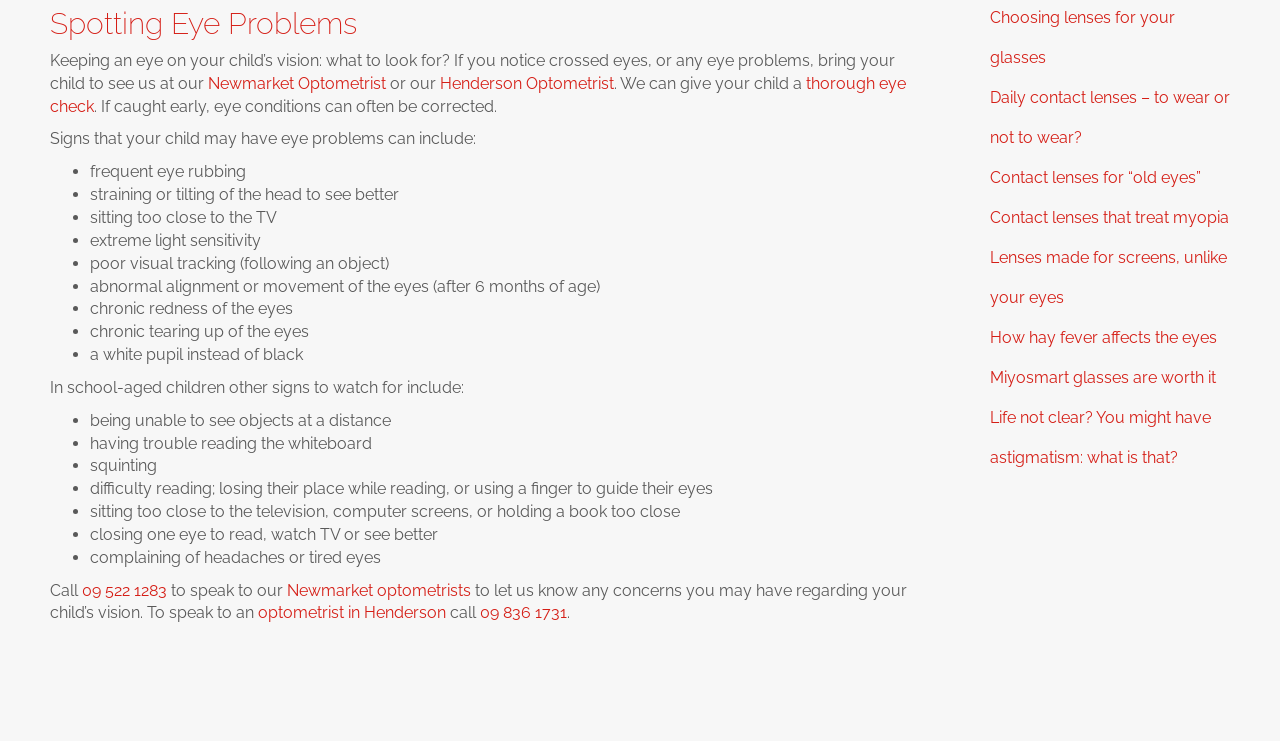Please determine the bounding box coordinates for the element that should be clicked to follow these instructions: "Click on 'thorough eye check'".

[0.039, 0.1, 0.708, 0.156]